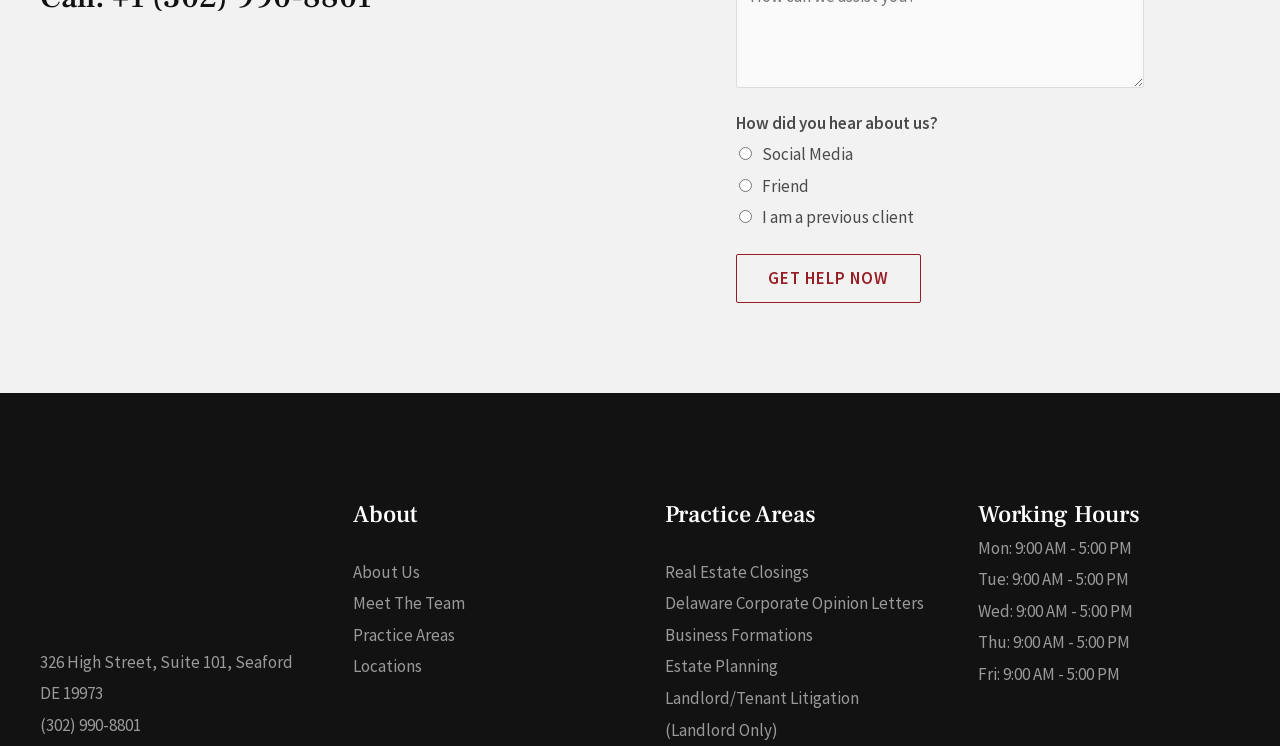What are the working hours of the law firm on Monday?
Examine the image and give a concise answer in one word or a short phrase.

9:00 AM - 5:00 PM